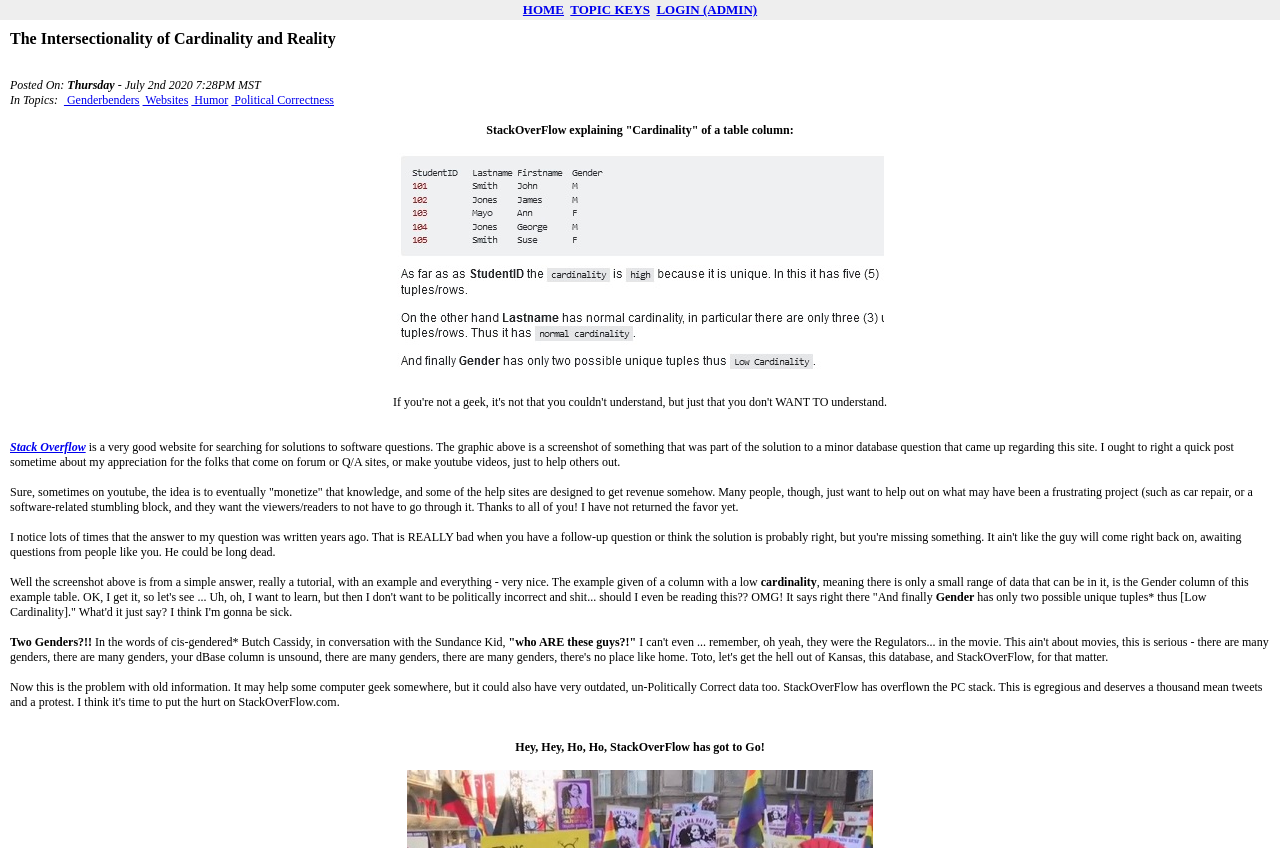What is the topic of the blog post?
Carefully examine the image and provide a detailed answer to the question.

I determined the topic of the blog post by analyzing the content of the blog post, which mentions 'cardinality' multiple times, including in the context of a database table column. The blog post also includes a screenshot from Stack Overflow explaining the concept of cardinality.